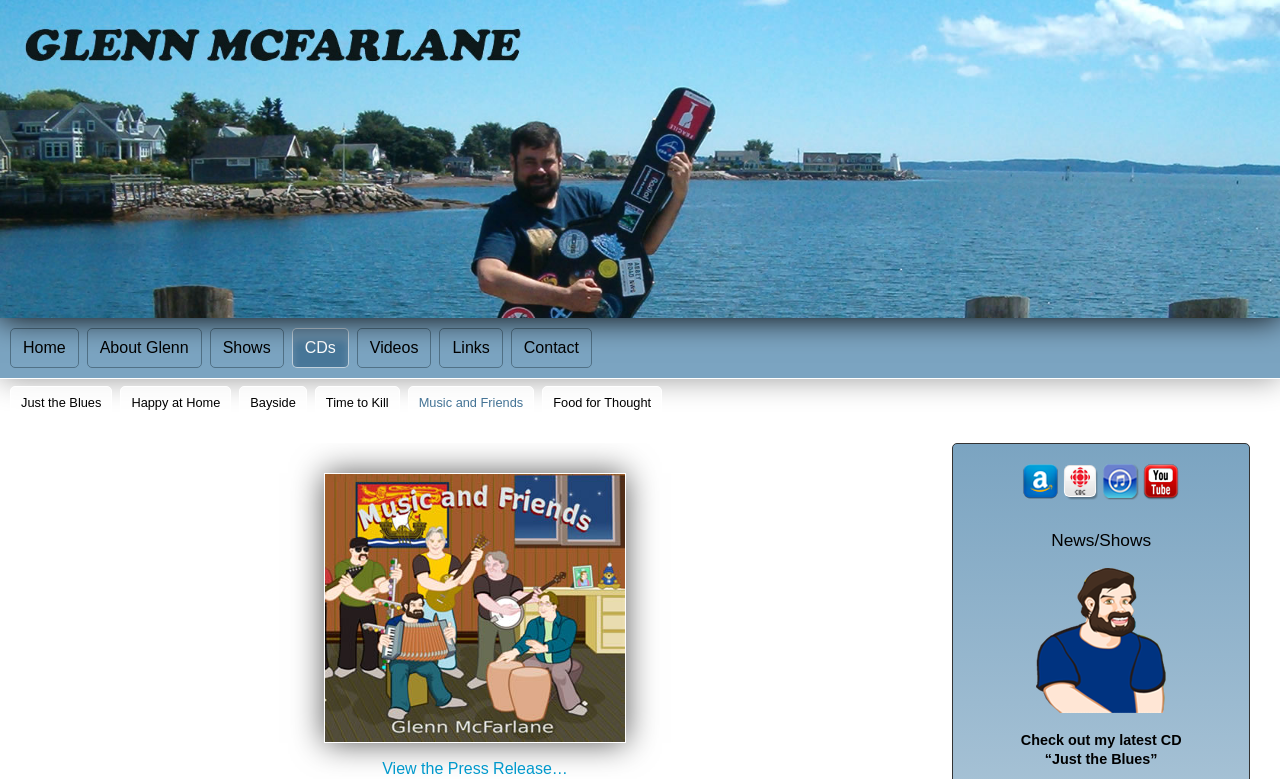Find the bounding box coordinates for the area you need to click to carry out the instruction: "Watch videos on 'YouTube'". The coordinates should be four float numbers between 0 and 1, indicated as [left, top, right, bottom].

[0.893, 0.616, 0.921, 0.637]